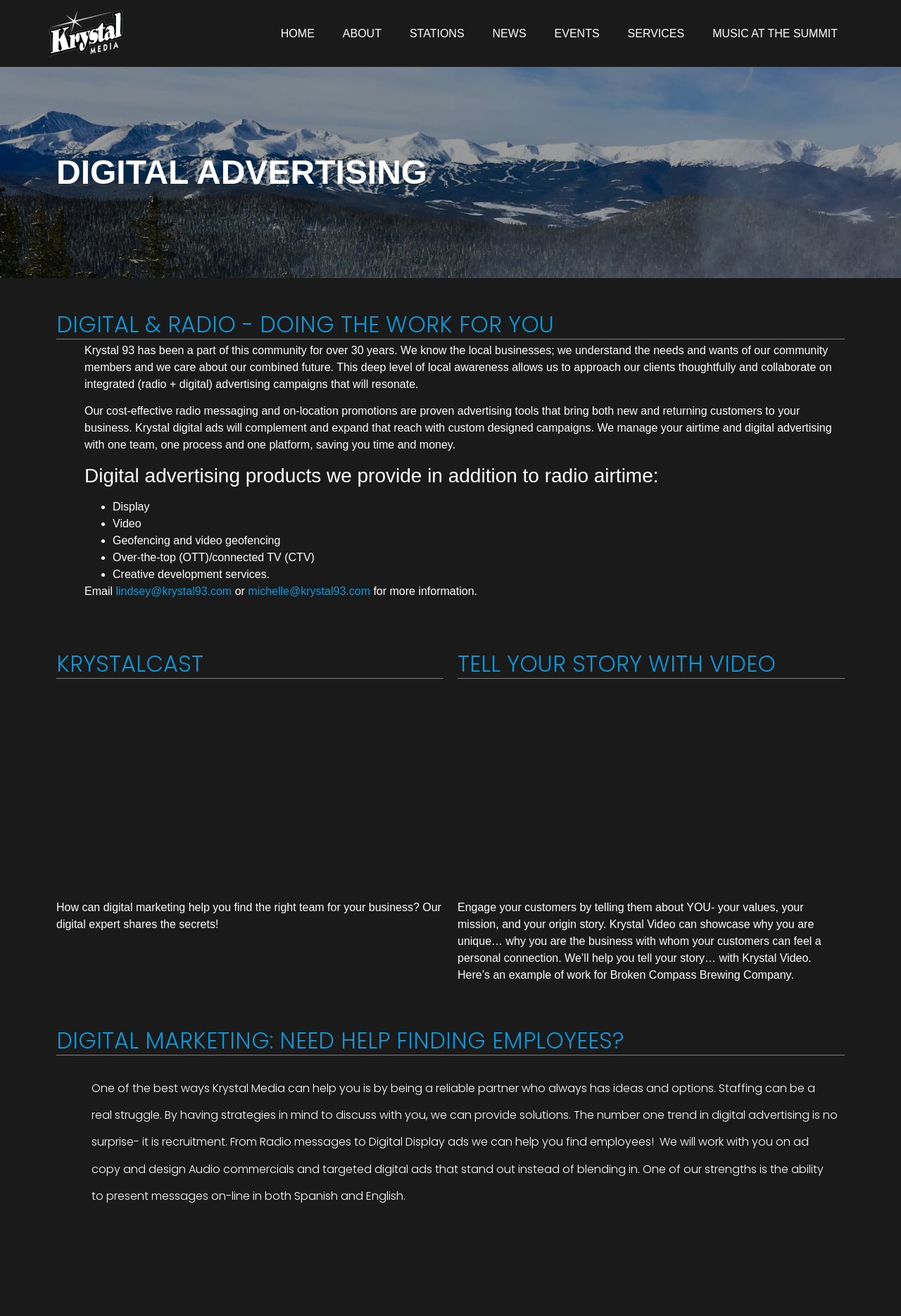Please identify the bounding box coordinates of the element that needs to be clicked to execute the following command: "Explore TELL YOUR STORY WITH VIDEO". Provide the bounding box using four float numbers between 0 and 1, formatted as [left, top, right, bottom].

[0.508, 0.496, 0.938, 0.513]